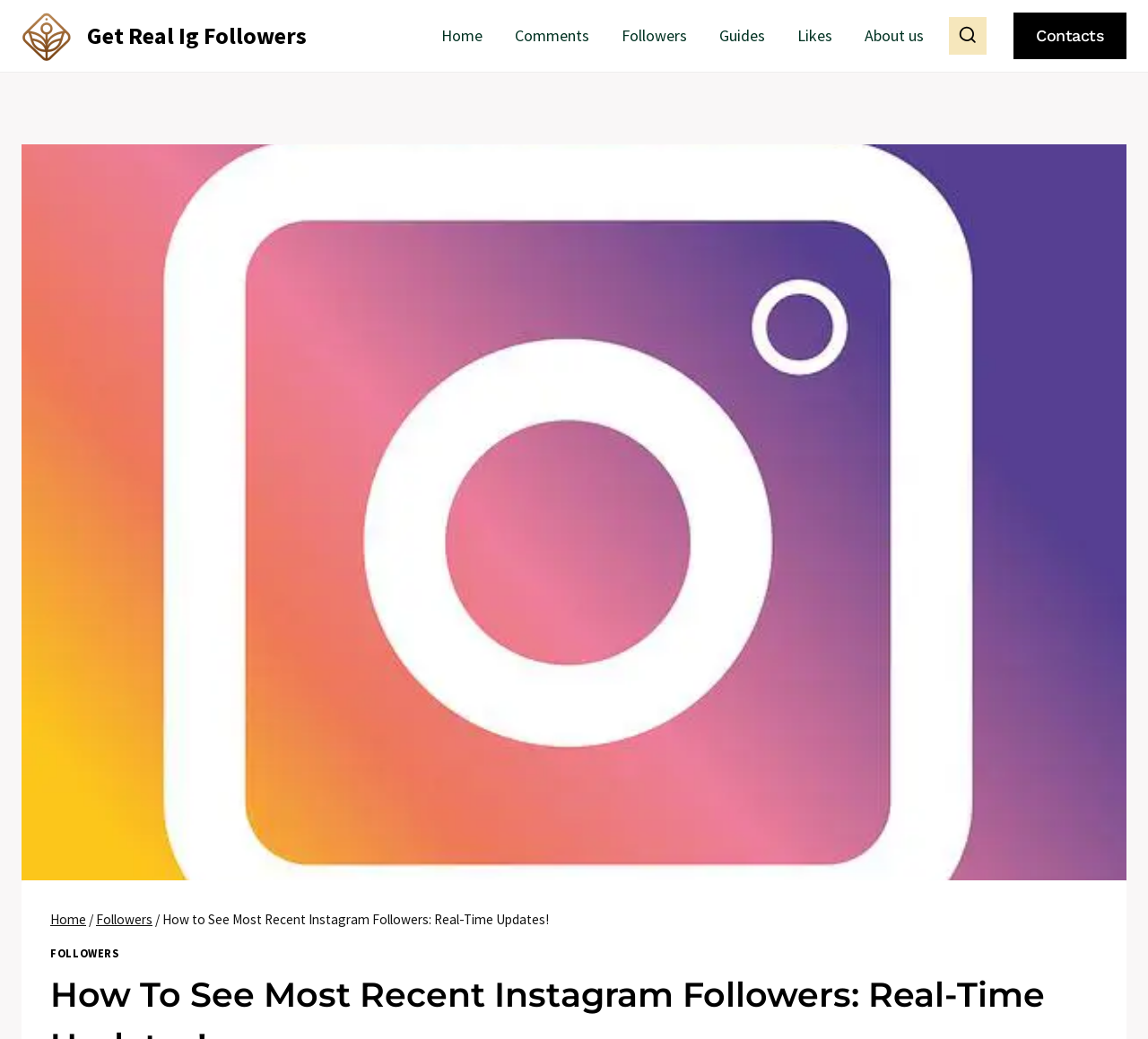Locate the bounding box coordinates of the region to be clicked to comply with the following instruction: "read the FOLLOWERS link". The coordinates must be four float numbers between 0 and 1, in the form [left, top, right, bottom].

[0.044, 0.911, 0.104, 0.924]